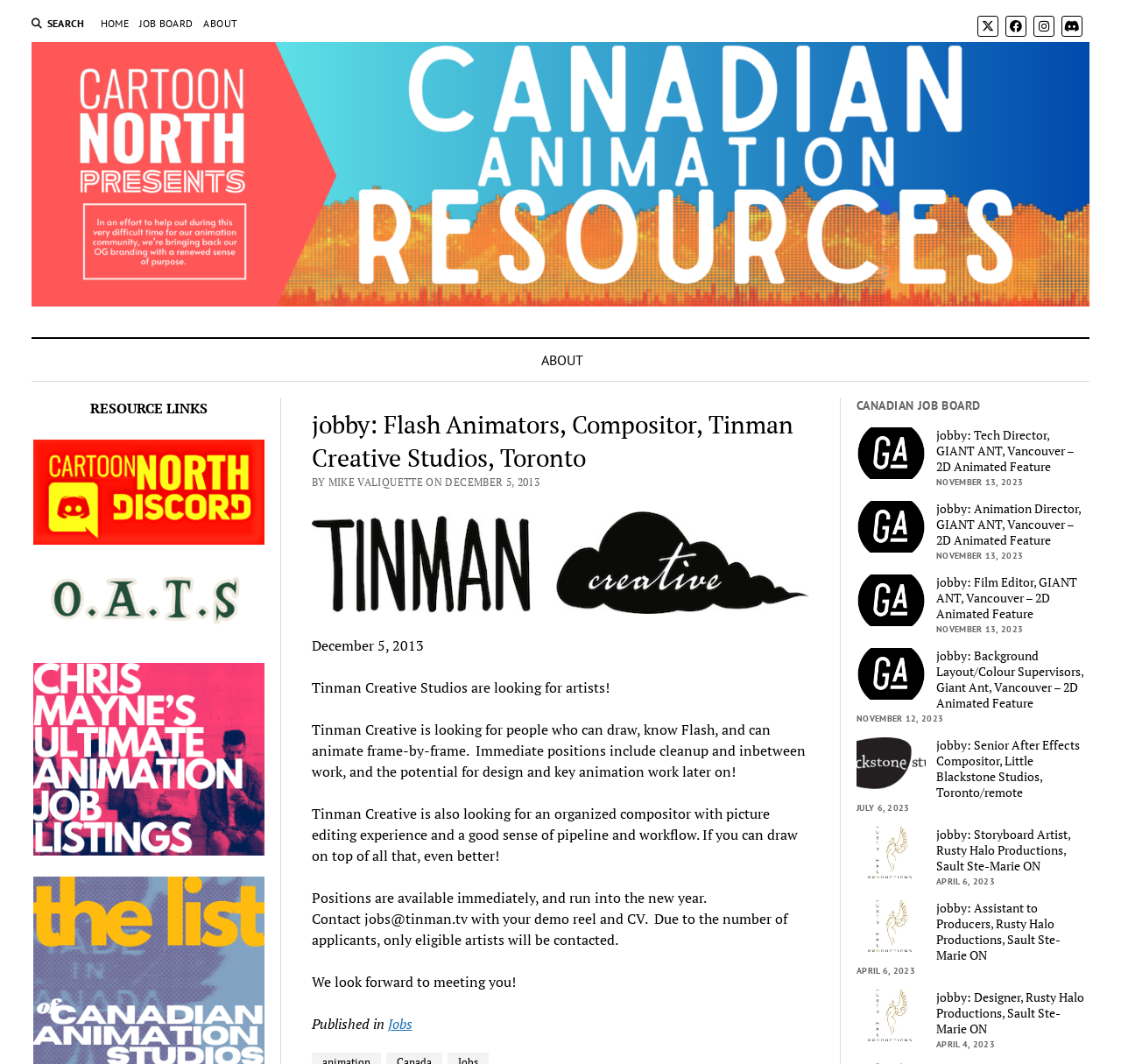From the details in the image, provide a thorough response to the question: What is the position available at GIANT ANT?

I found this answer by looking at the link 'jobby: Tech Director, GIANT ANT, Vancouver – 2D Animated Feature' and identifying the position as Tech Director.